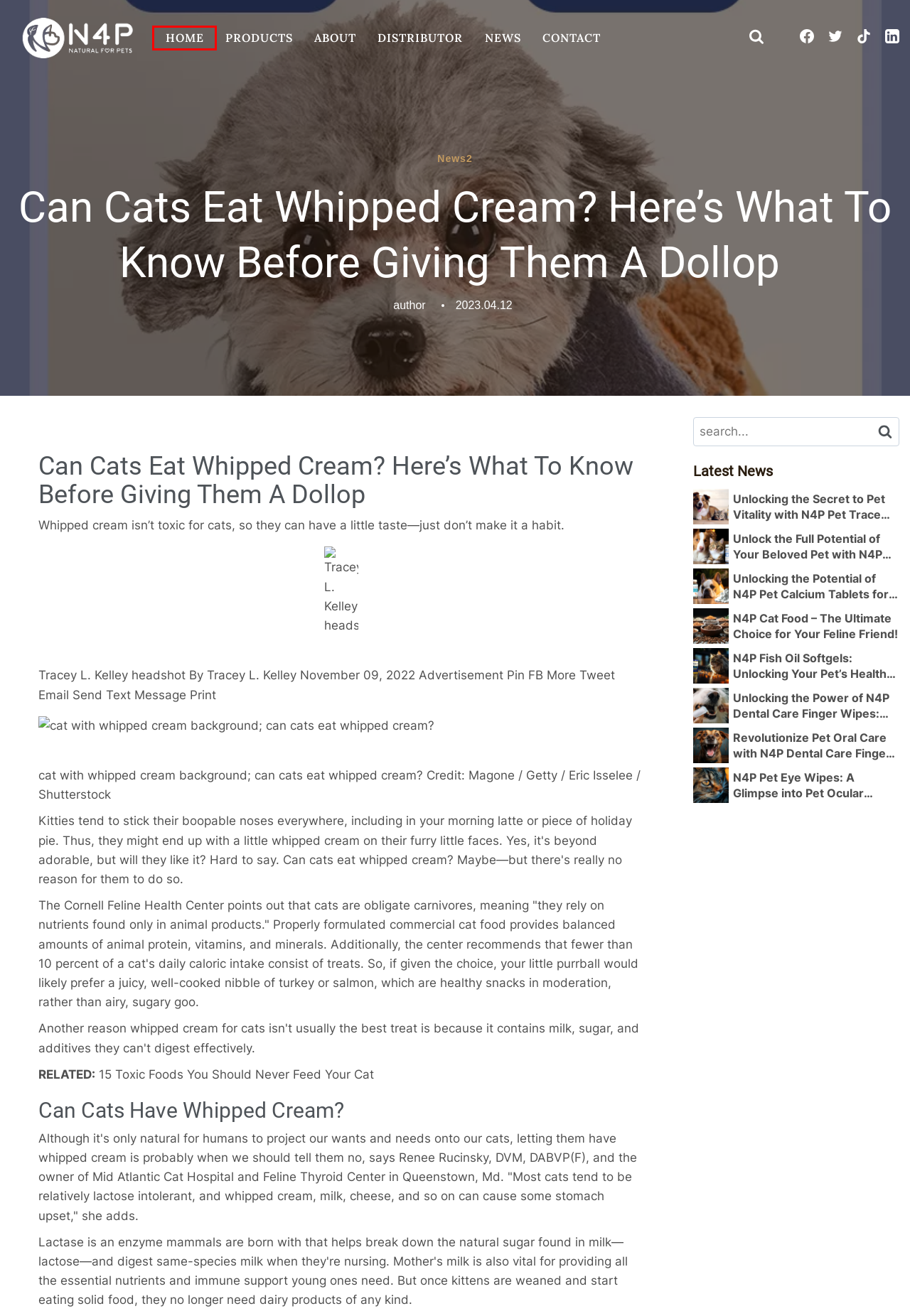A screenshot of a webpage is given, featuring a red bounding box around a UI element. Please choose the webpage description that best aligns with the new webpage after clicking the element in the bounding box. These are the descriptions:
A. N4P professional pet products supplies|N4P
B. Unlocking the Potential of N4P Pet Calcium Tablets for Your Beloved Companion  | N4P
C. Products | N4P
D. N4P Pet Eye Wipes: A Glimpse into Pet Ocular Wellness  | N4P
E. Unlocking the Secret to Pet Vitality with N4P Pet Trace Element Tablets  | N4P
F. Unlock the Full Potential of Your Beloved Pet with N4P Pet Probiotic Tablets!  | N4P
G. N4P Cat Food – The Ultimate Choice for Your Feline Friend!  | N4P
H. N4P Natural for Pets - Best Brand Pet Products Supplies

H